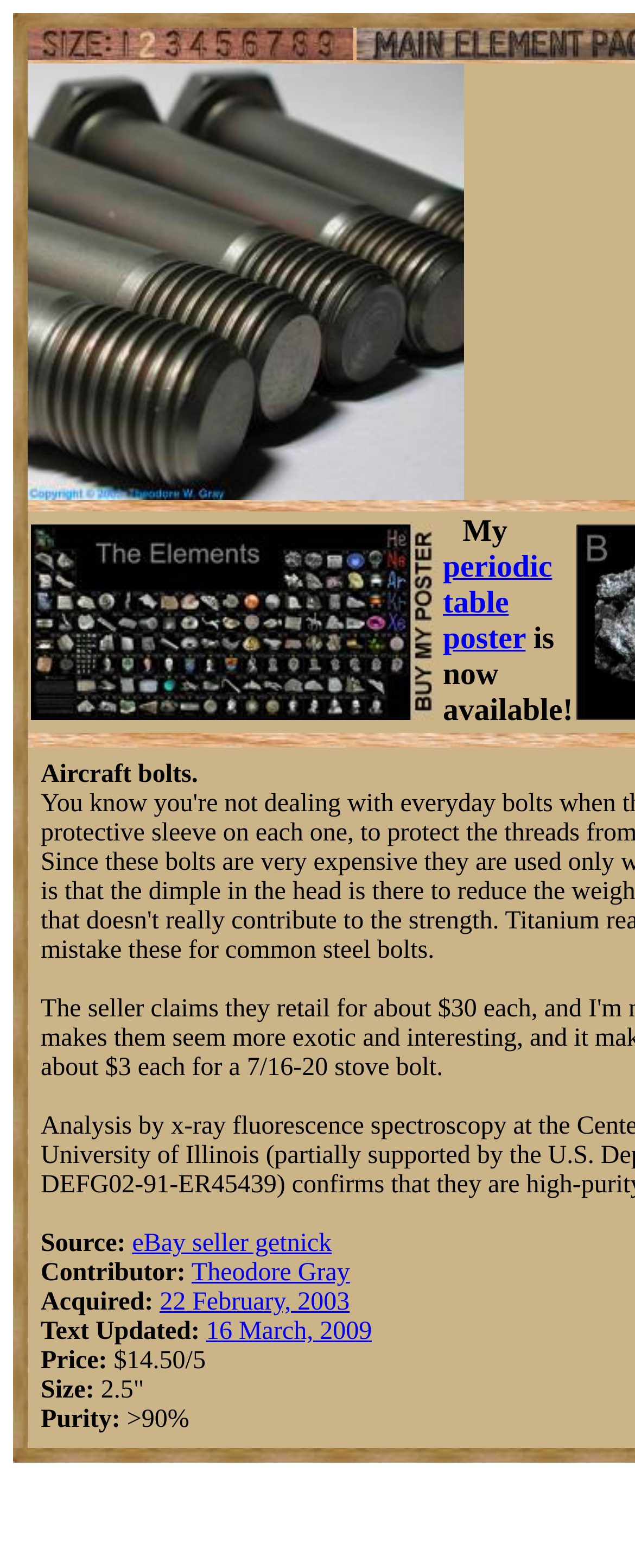Describe all the visual and textual components of the webpage comprehensively.

This webpage appears to be a detailed description of a sample of the element Titanium in the Periodic Table. At the top, there is a table with two columns, where the left column is narrow and the right column is wider. 

In the top-left section, there is a link to "Titanium Aircraft bolts" accompanied by an image. Below this, there is a section with a link to a "Periodic Table Poster" along with an image, and a paragraph of text describing the poster. 

To the right of the poster section, there is a block of text with information about the sample, including the source, contributor, acquisition date, text update date, price, size, and purity. The text is organized into labeled sections, such as "Source:", "Contributor:", and so on. 

At the very bottom of the page, there is a narrow section that appears to be a footer or a separator.